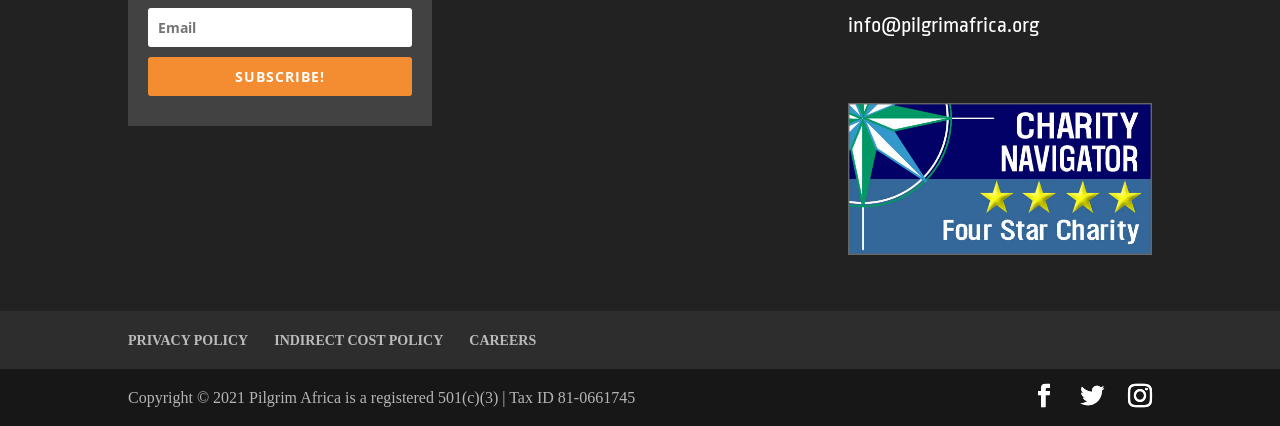Identify the bounding box coordinates of the area you need to click to perform the following instruction: "Enter email address".

[0.116, 0.02, 0.322, 0.111]